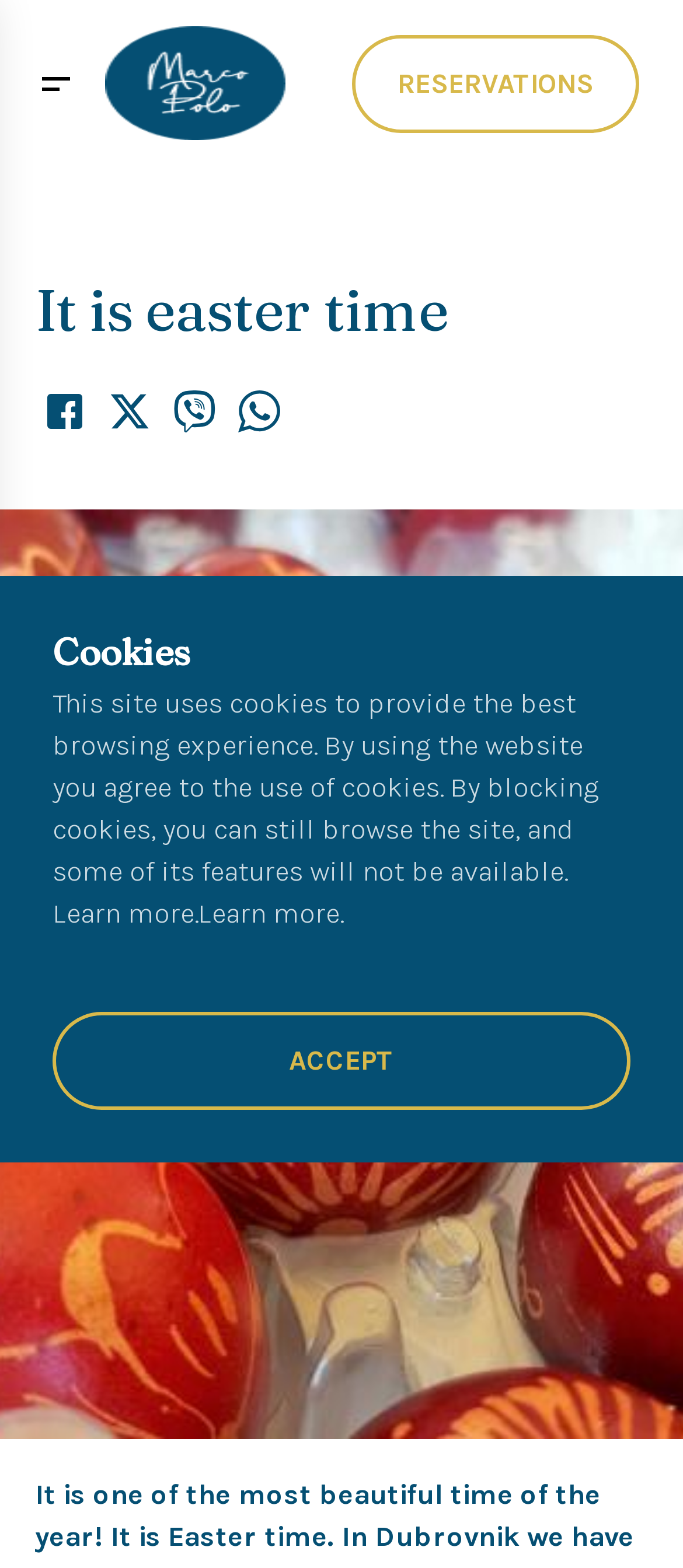What is the text of the first heading on the webpage?
Using the information from the image, give a concise answer in one word or a short phrase.

It is easter time